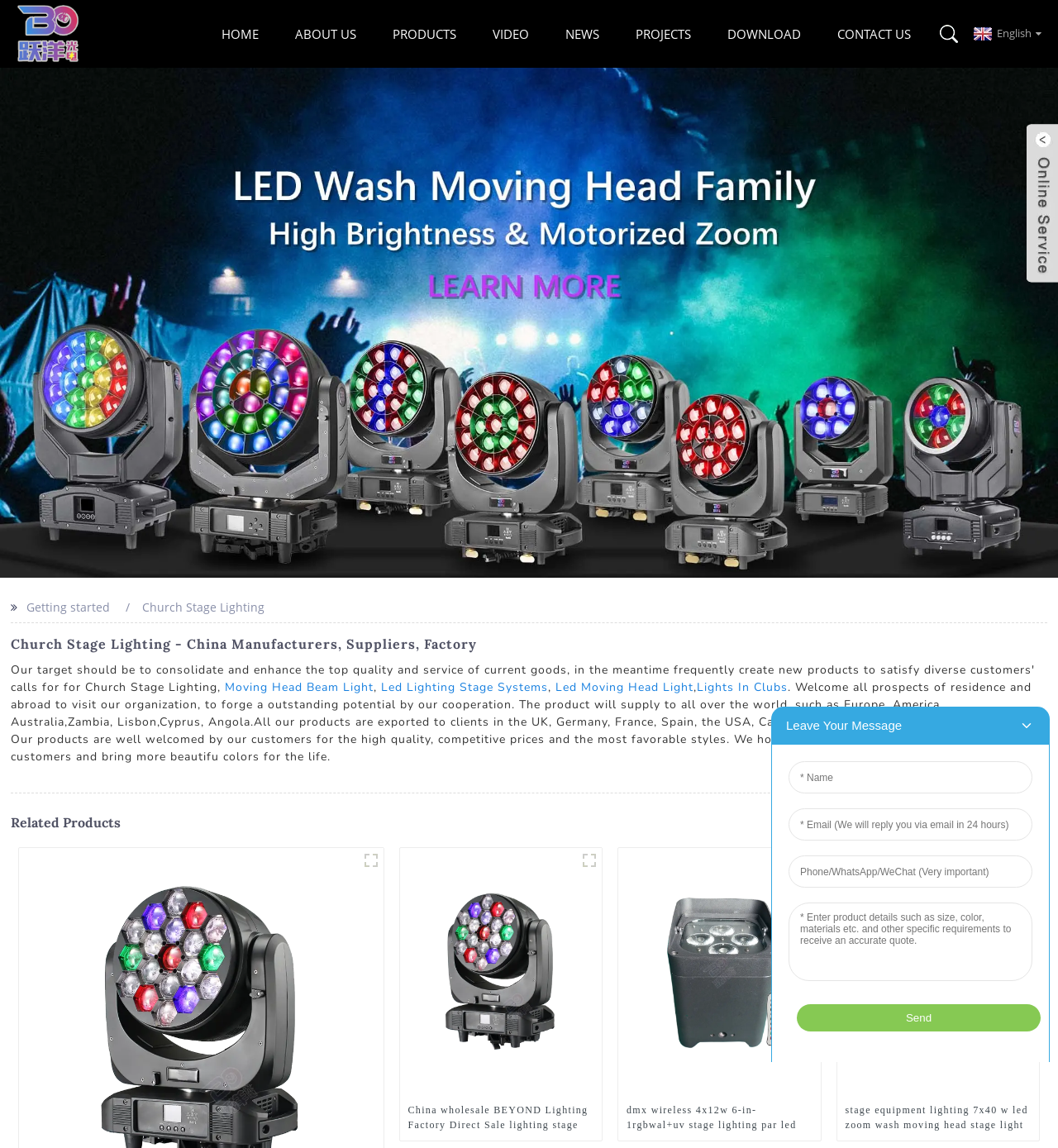What is the company's goal?
Please describe in detail the information shown in the image to answer the question.

Based on the meta description, the company eagerly looks forward to establishing long-term and friendly business partner relationships with clients and businessmen from all over the world, indicating that their goal is to build strong and lasting business relationships.